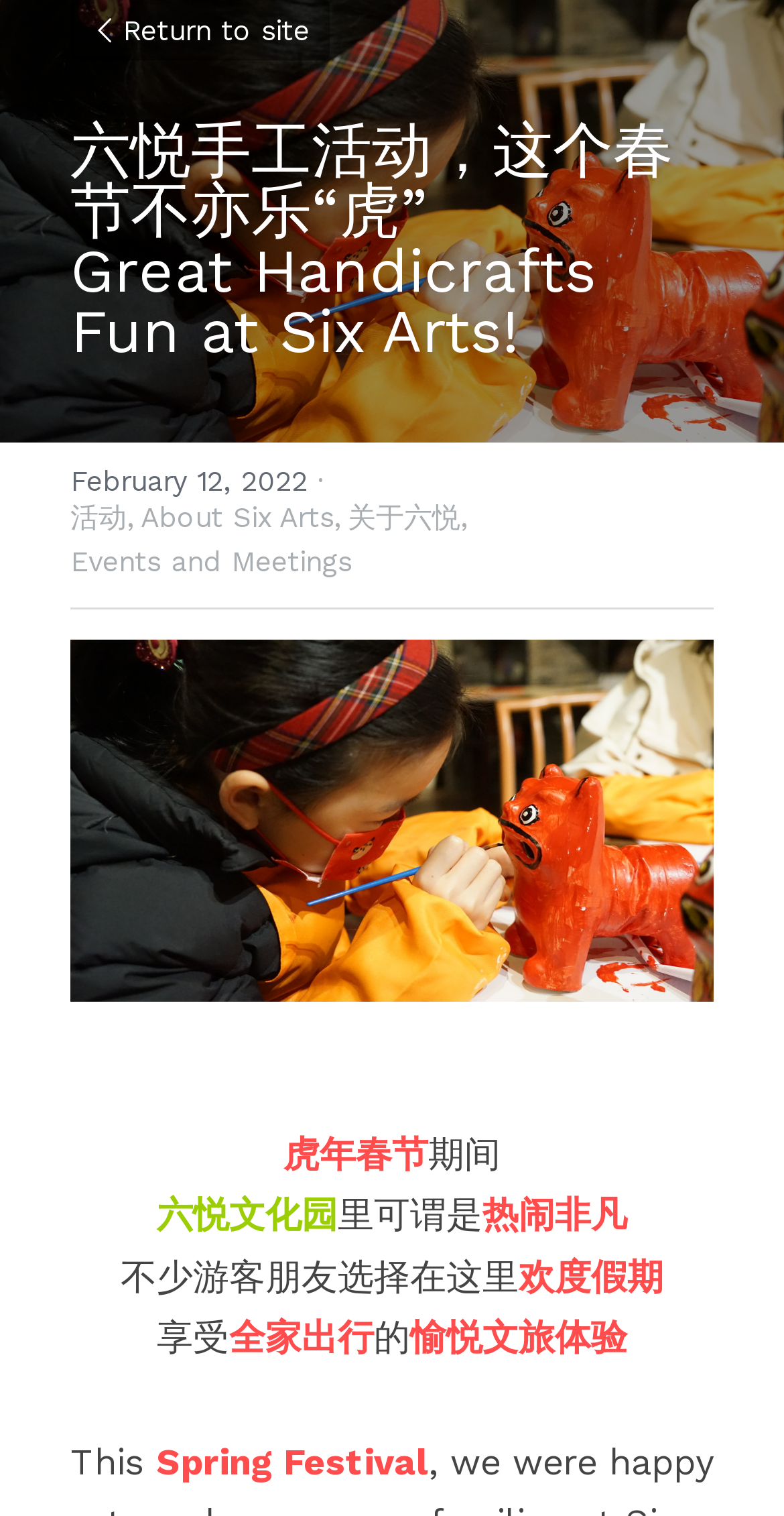What is the language of the webpage?
Kindly give a detailed and elaborate answer to the question.

The webpage contains both Chinese and English text, indicating that the language of the webpage is bilingual, catering to both Chinese and English-speaking audiences.